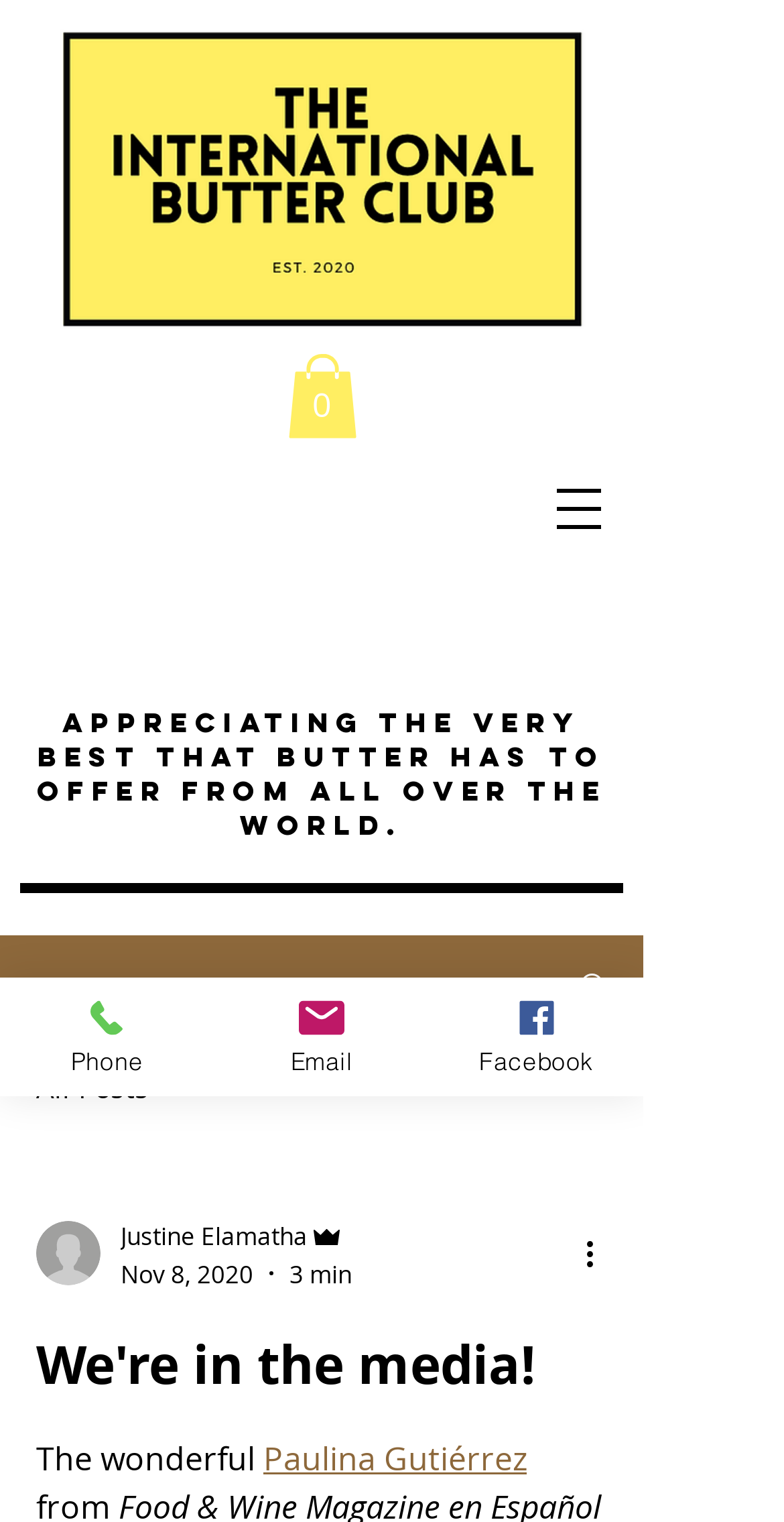Pinpoint the bounding box coordinates of the element you need to click to execute the following instruction: "Click on the writer's picture". The bounding box should be represented by four float numbers between 0 and 1, in the format [left, top, right, bottom].

[0.046, 0.802, 0.128, 0.844]